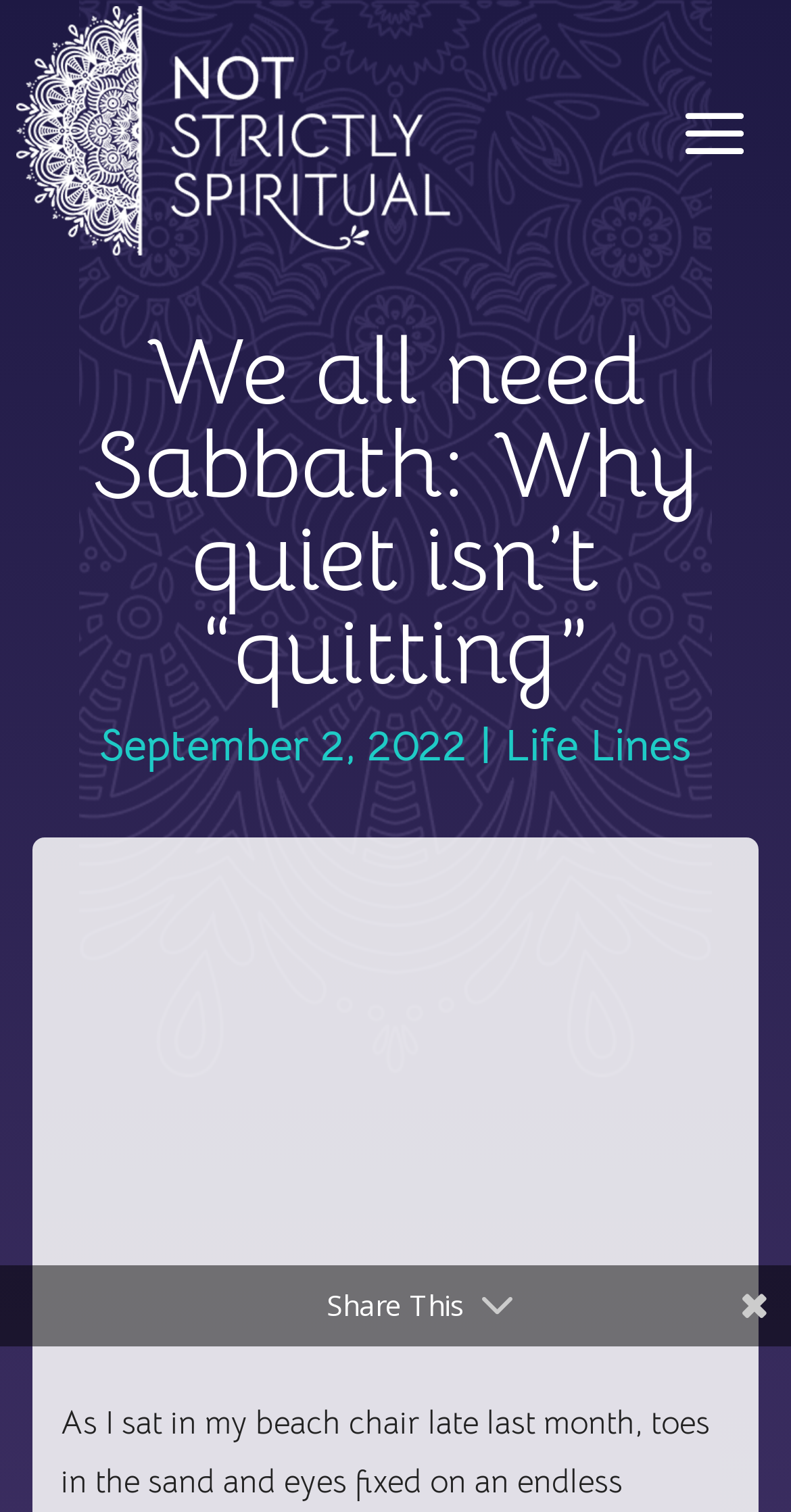Examine the screenshot and answer the question in as much detail as possible: What is the purpose of the button?

I found the purpose of the button by looking at the static text element that contains the button's text, which is 'Share This'. This element is located at the bottom of the webpage.